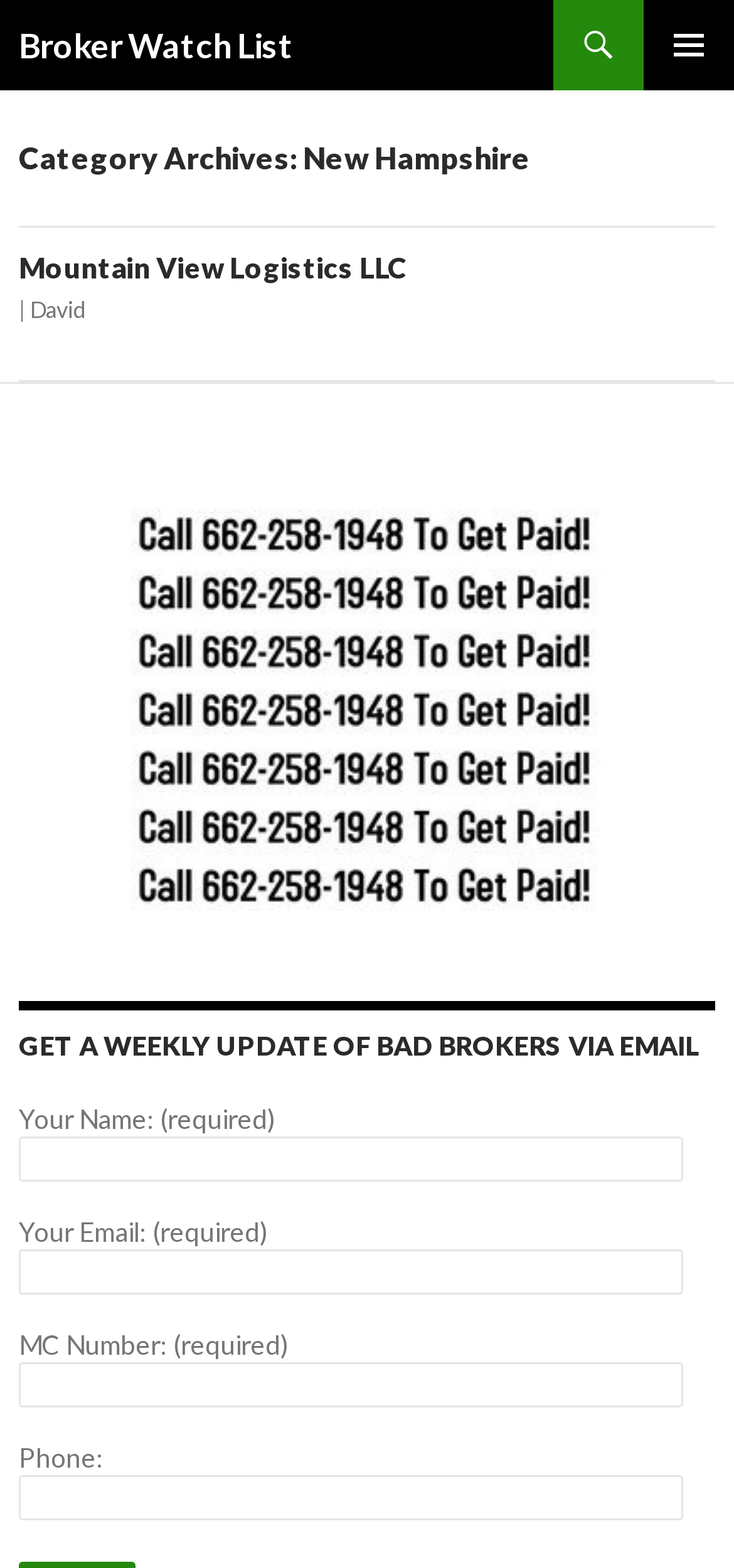Examine the image carefully and respond to the question with a detailed answer: 
What is the category of the archives?

The category of the archives can be determined by looking at the heading 'Category Archives: New Hampshire' which is a sub-element of the main element.